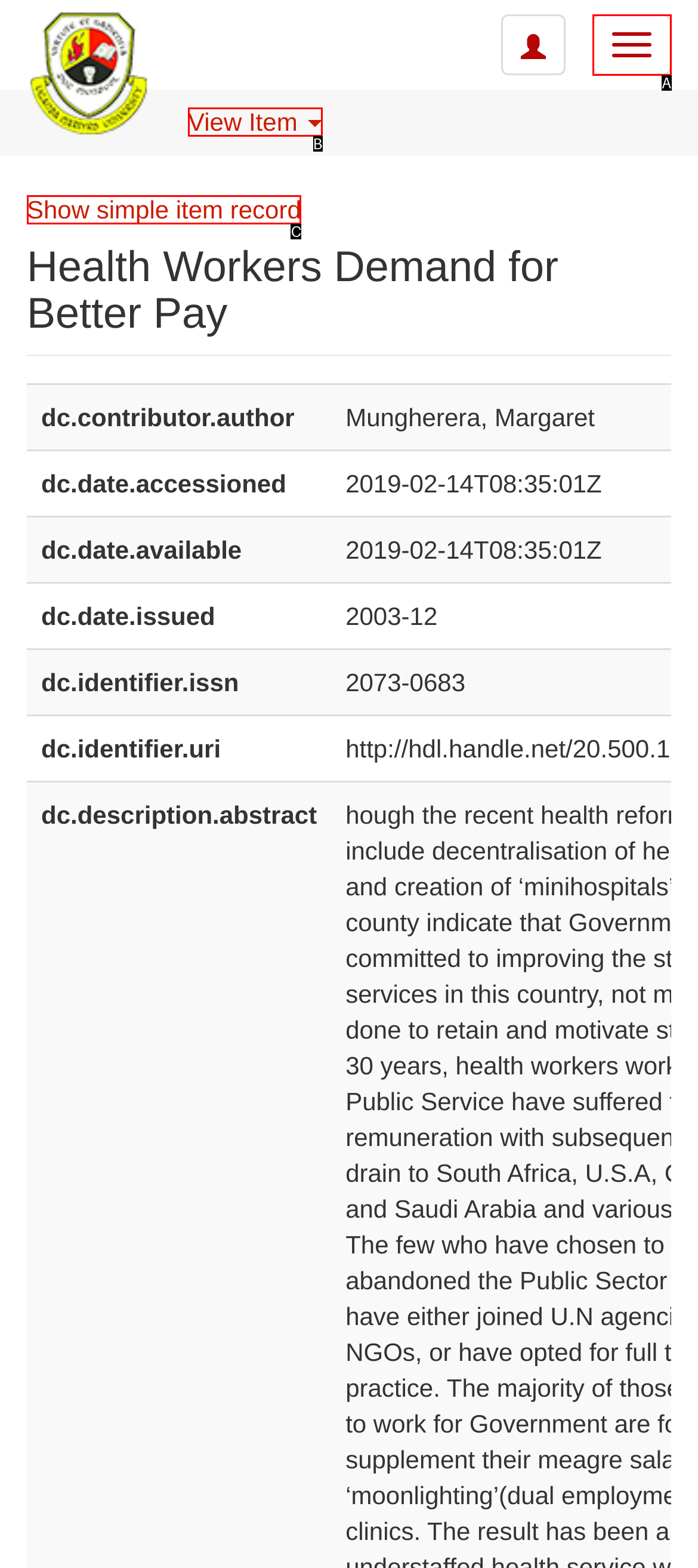Determine which option fits the element description: Toggle navigation
Answer with the option’s letter directly.

A